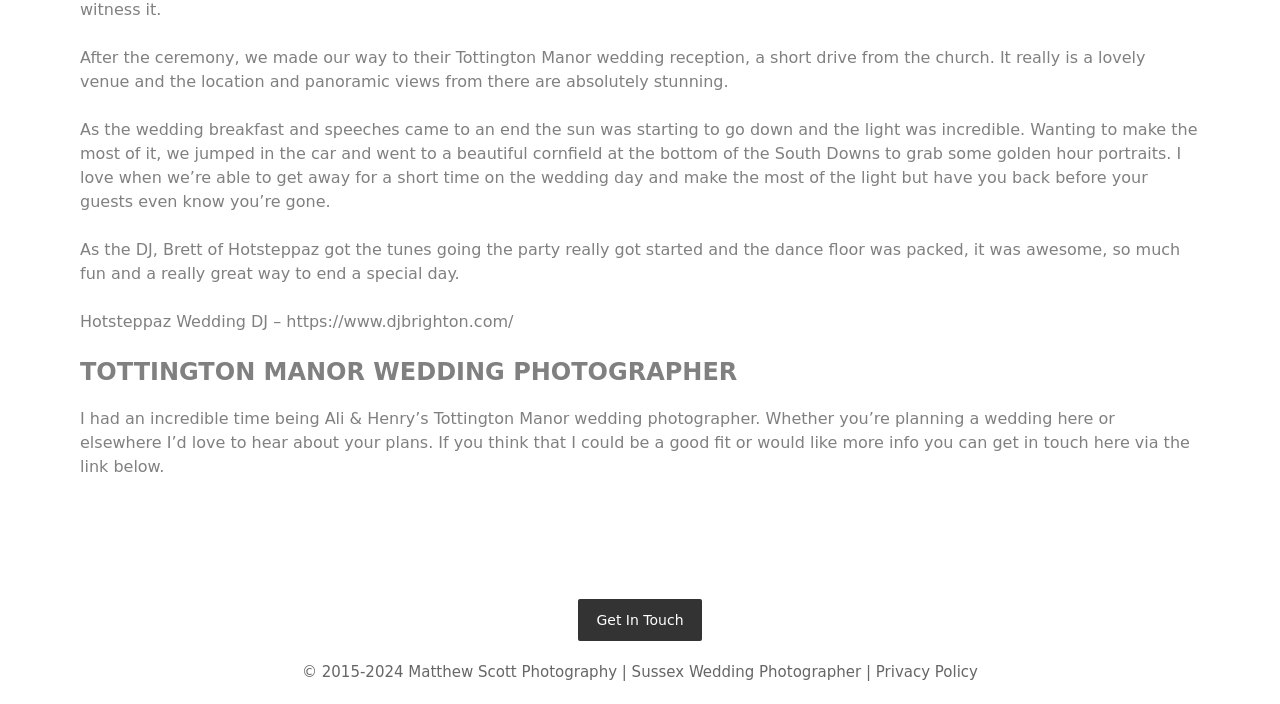Who is the DJ mentioned in the webpage?
Offer a detailed and full explanation in response to the question.

The DJ is mentioned in the third paragraph of the webpage as 'Brett of Hotsteppaz', who got the party started and made the dance floor packed.